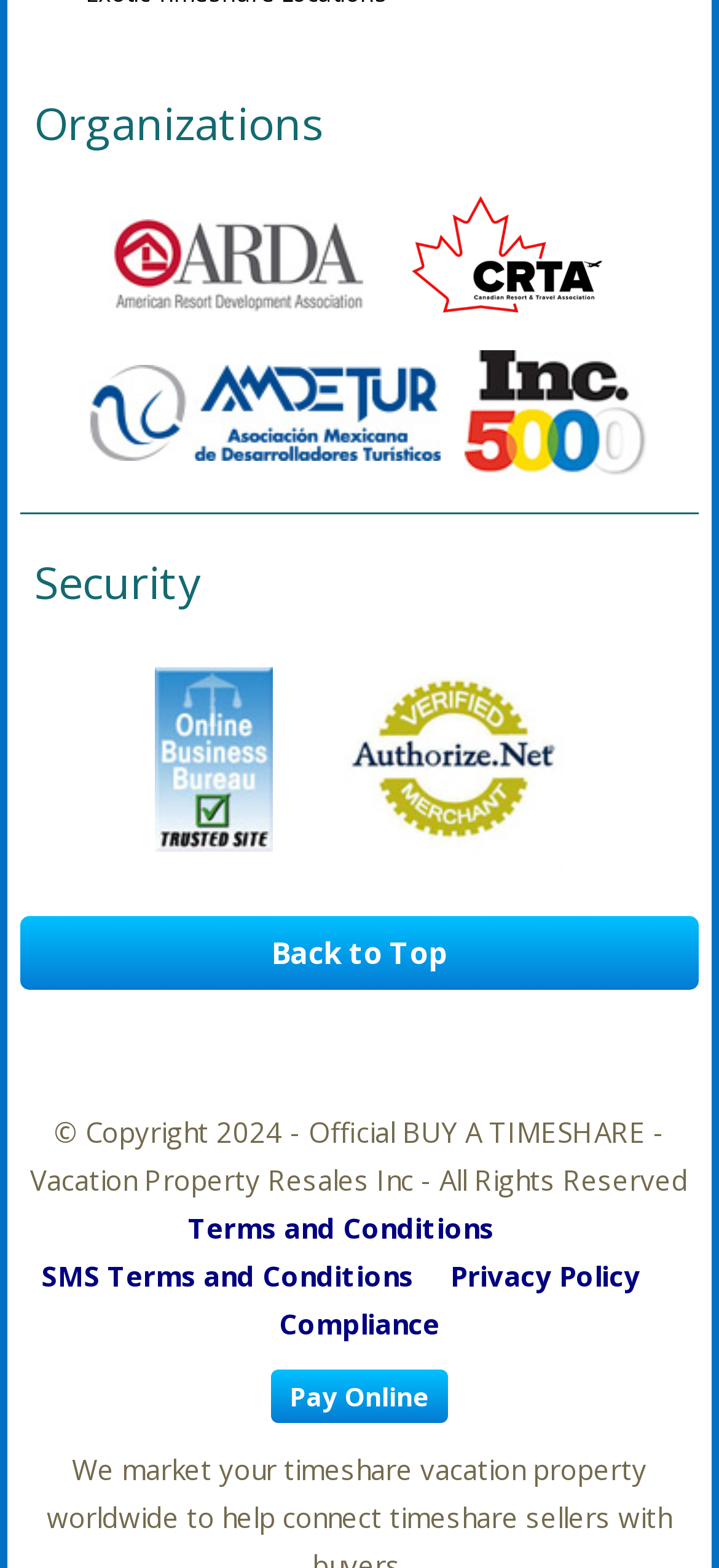Determine the bounding box coordinates of the target area to click to execute the following instruction: "Follow BuyATimeshare on Twitter."

[0.517, 0.667, 0.594, 0.702]